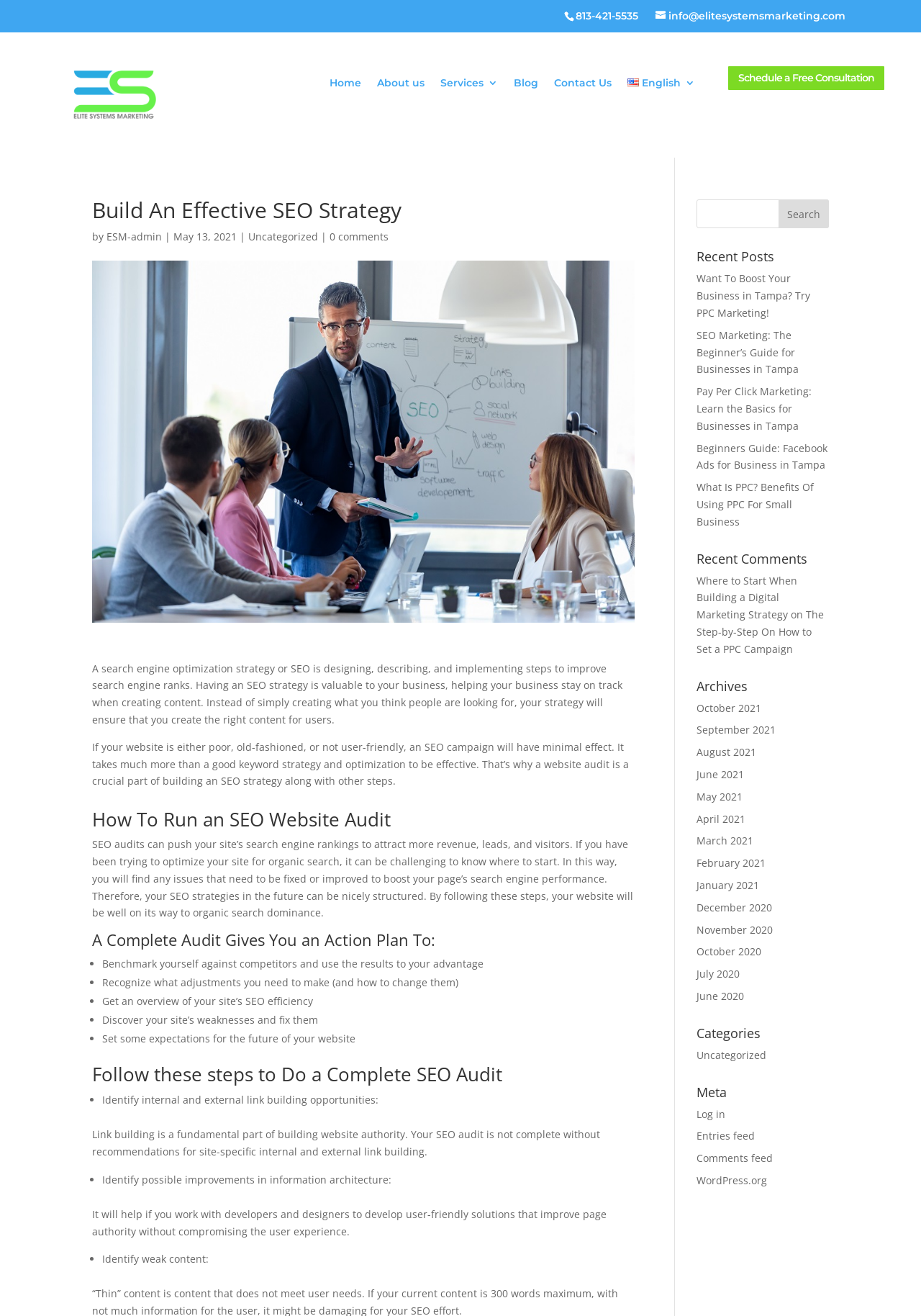Show me the bounding box coordinates of the clickable region to achieve the task as per the instruction: "Contact us".

[0.602, 0.059, 0.664, 0.071]